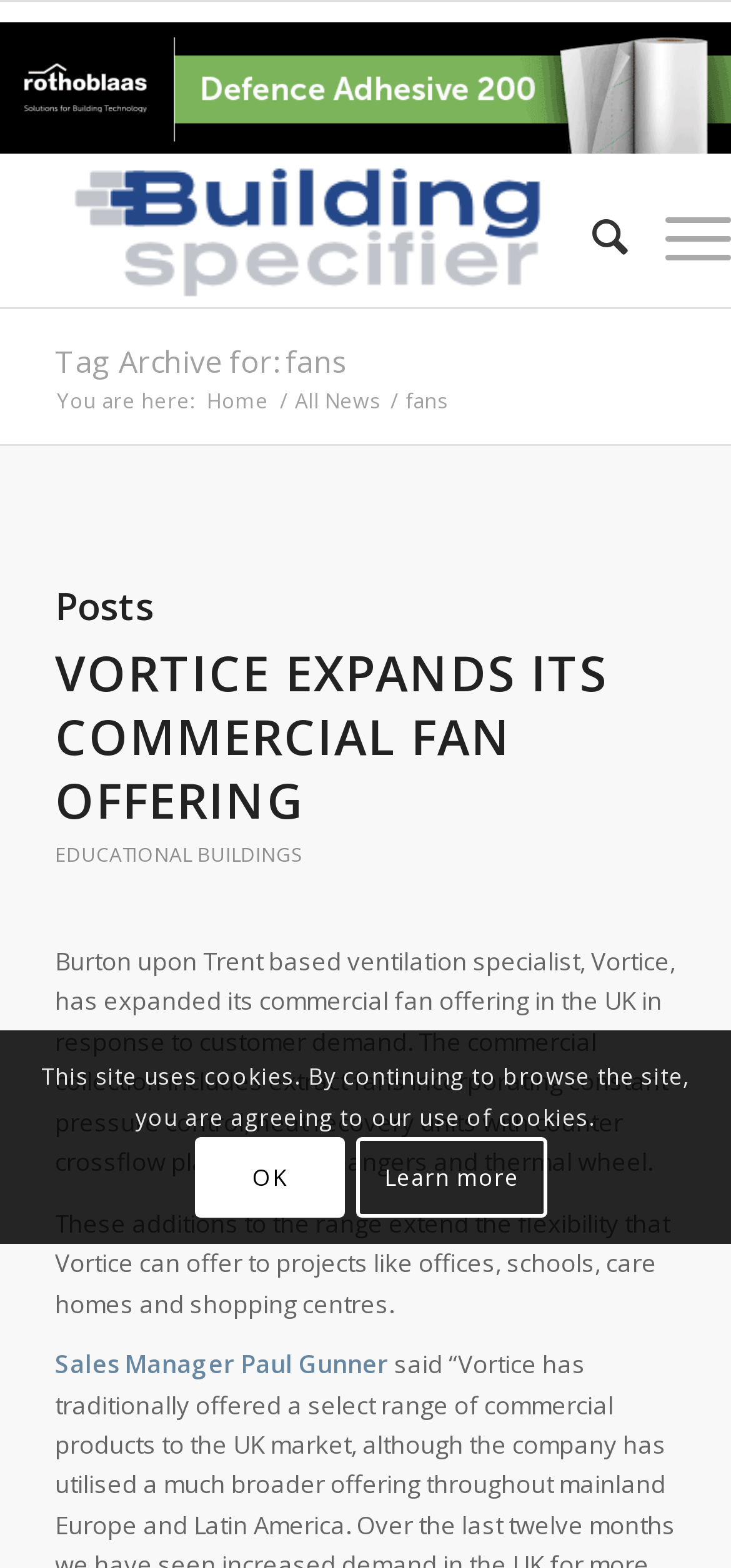Determine the bounding box coordinates of the target area to click to execute the following instruction: "Go to the Home page."

[0.275, 0.246, 0.375, 0.264]